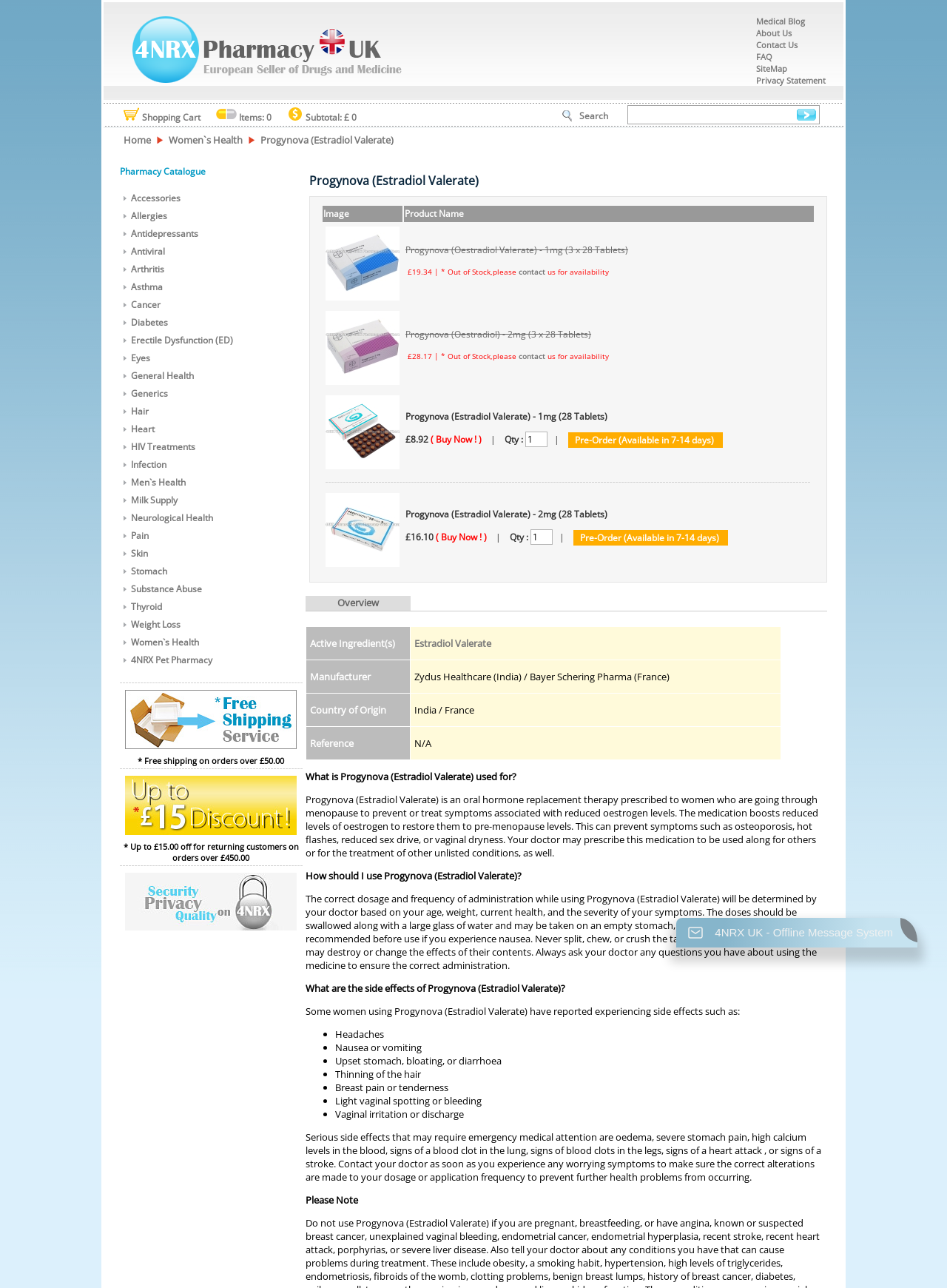Locate the bounding box coordinates of the clickable area to execute the instruction: "View Shopping Cart". Provide the coordinates as four float numbers between 0 and 1, represented as [left, top, right, bottom].

[0.13, 0.086, 0.212, 0.096]